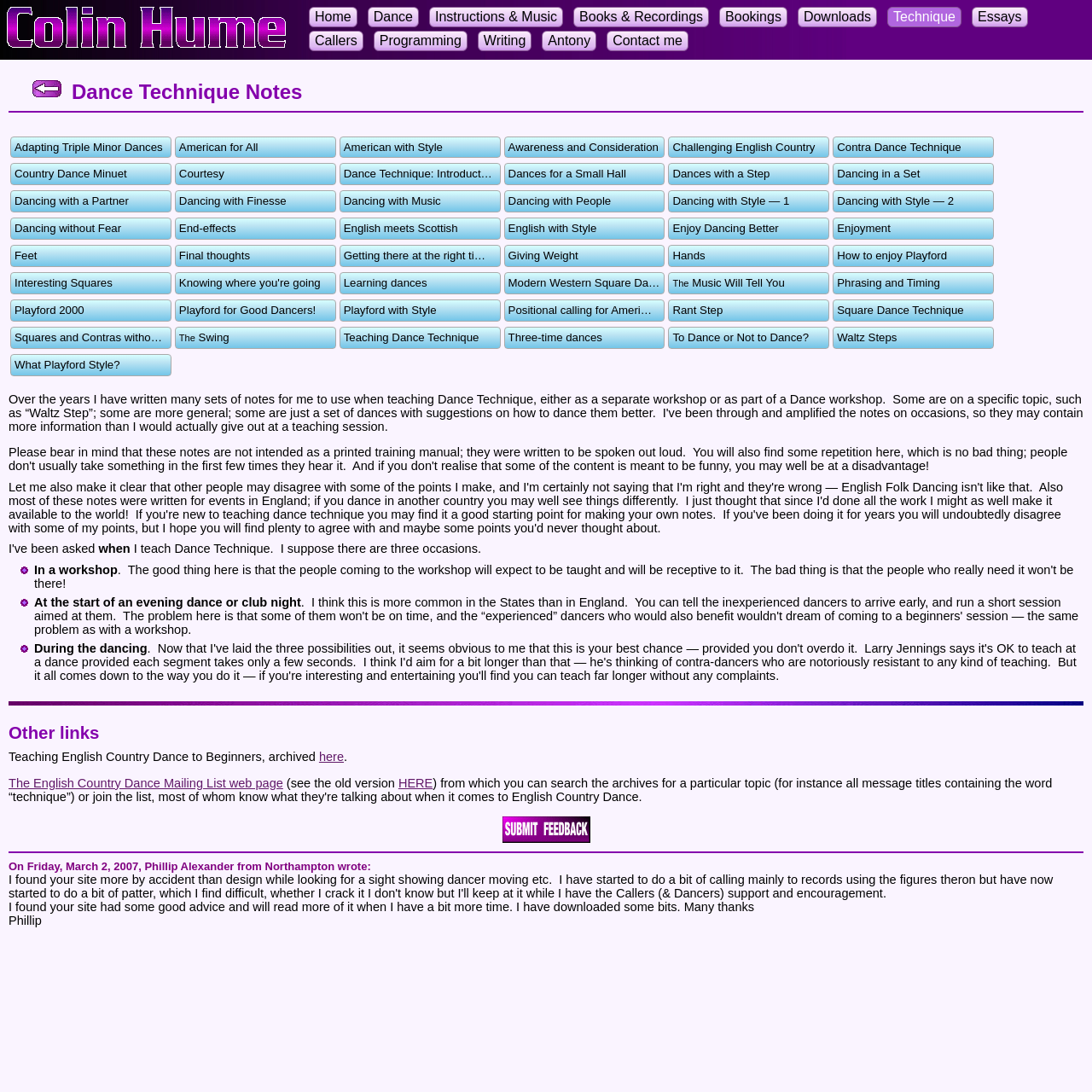Could you specify the bounding box coordinates for the clickable section to complete the following instruction: "Click on the 'Home' link"?

[0.283, 0.006, 0.327, 0.025]